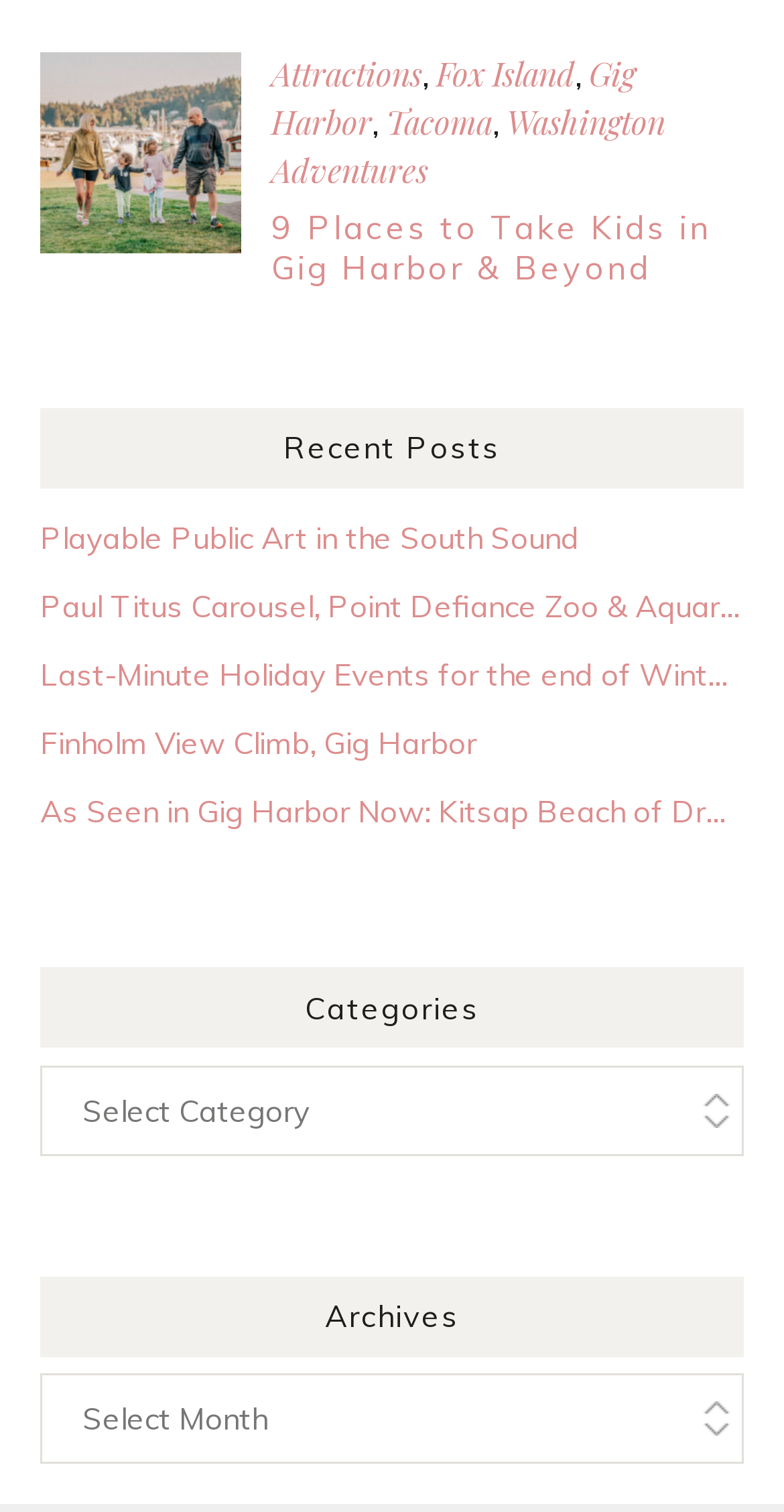Bounding box coordinates are to be given in the format (top-left x, top-left y, bottom-right x, bottom-right y). All values must be floating point numbers between 0 and 1. Provide the bounding box coordinate for the UI element described as: Finholm View Climb, Gig Harbor

[0.051, 0.476, 0.949, 0.508]